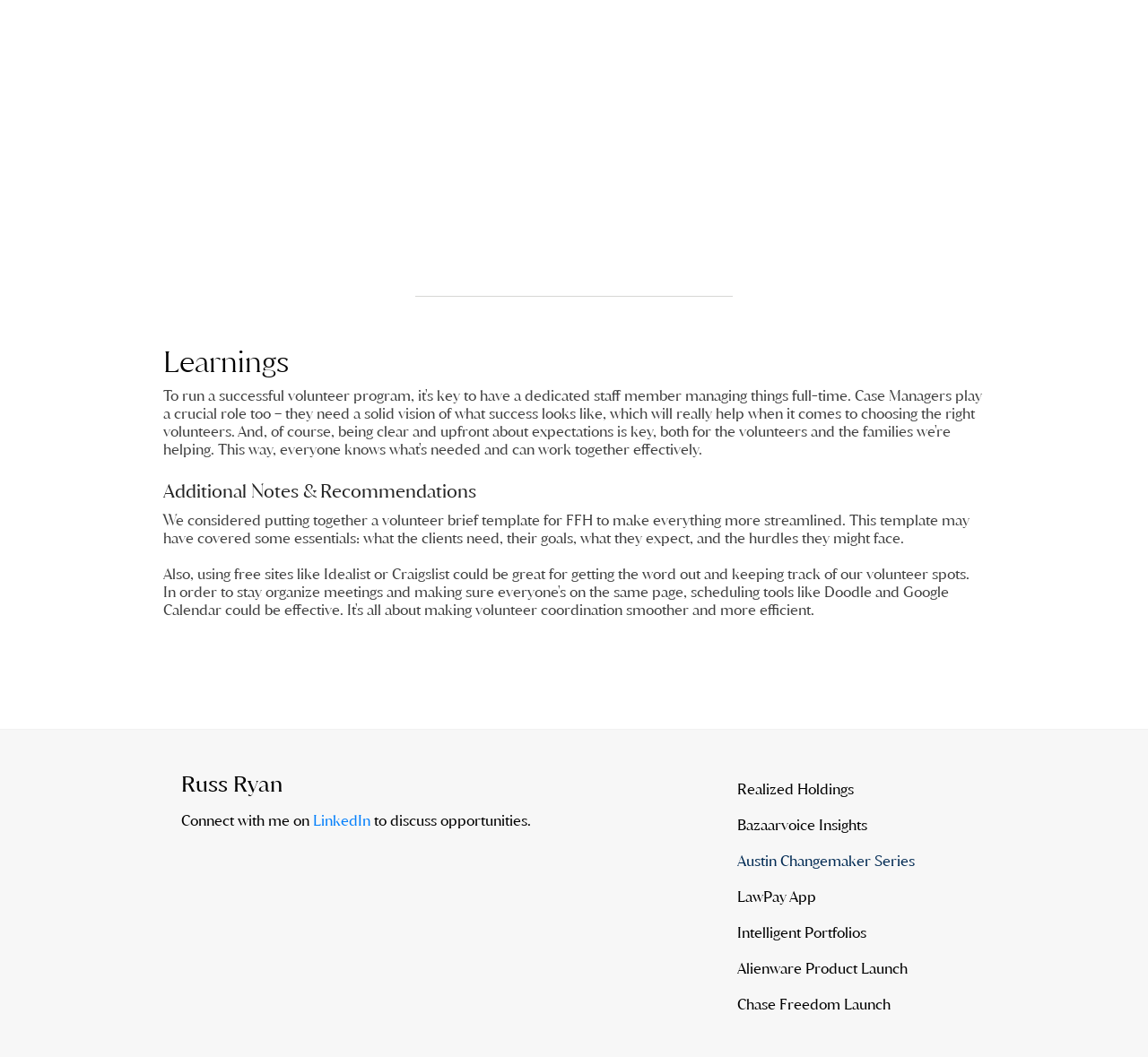Specify the bounding box coordinates of the area to click in order to execute this command: 'View 'Additional Notes & Recommendations''. The coordinates should consist of four float numbers ranging from 0 to 1, and should be formatted as [left, top, right, bottom].

[0.142, 0.454, 0.573, 0.477]